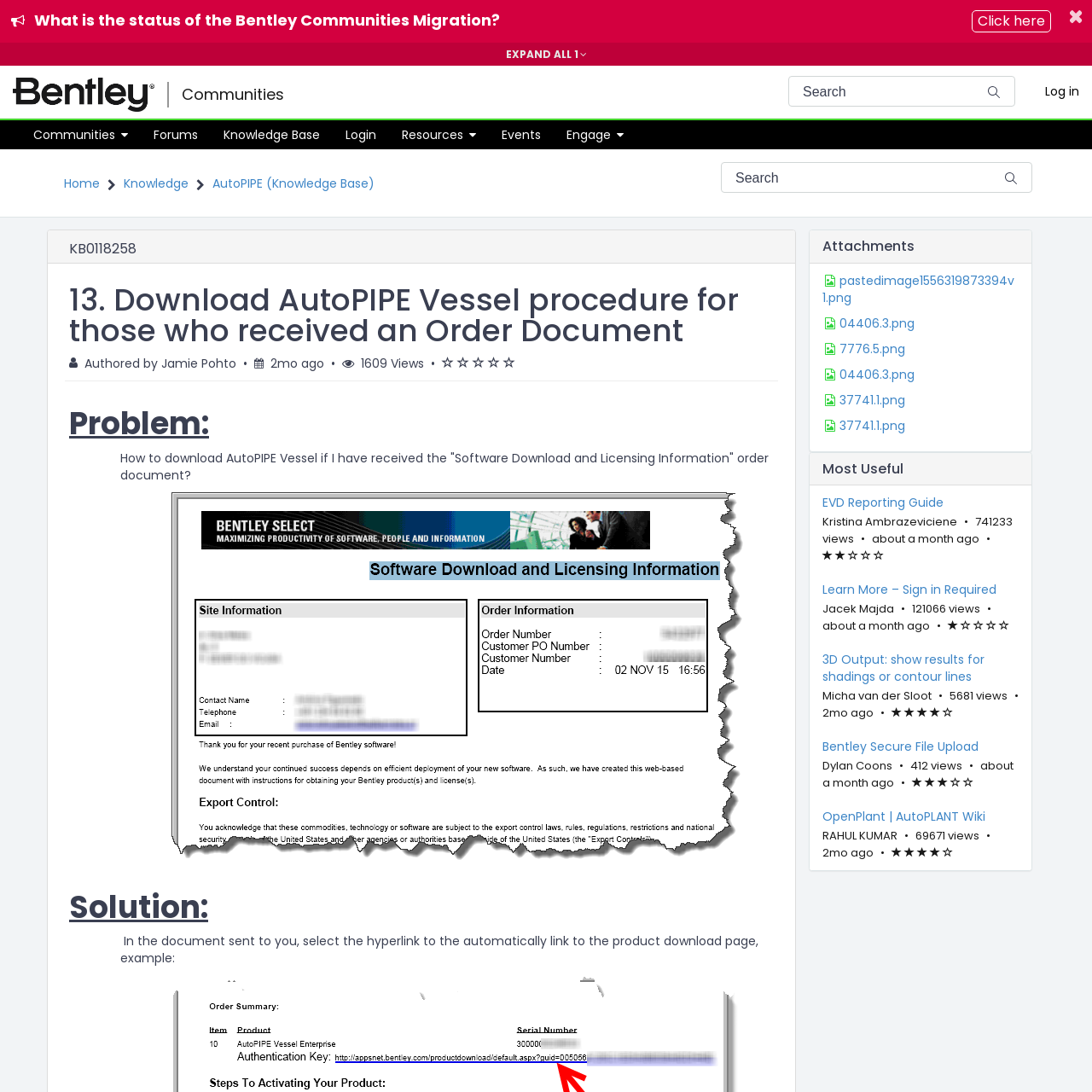Identify the bounding box coordinates of the clickable region to carry out the given instruction: "Log in".

[0.945, 0.076, 1.0, 0.091]